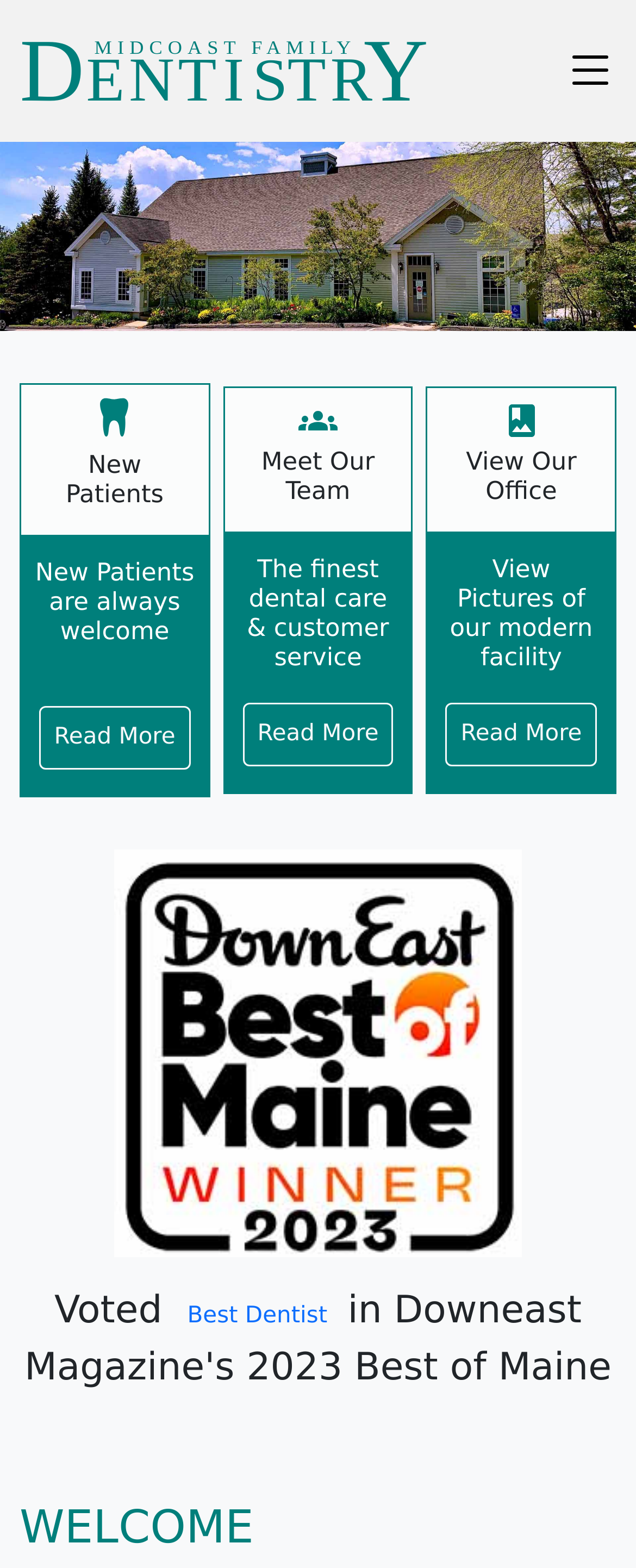Examine the image carefully and respond to the question with a detailed answer: 
How many 'Read More' links are there?

There are three 'Read More' links on the webpage, each located below a heading. The headings are 'New Patients', 'Meet Our Team', and 'View Our Office'.